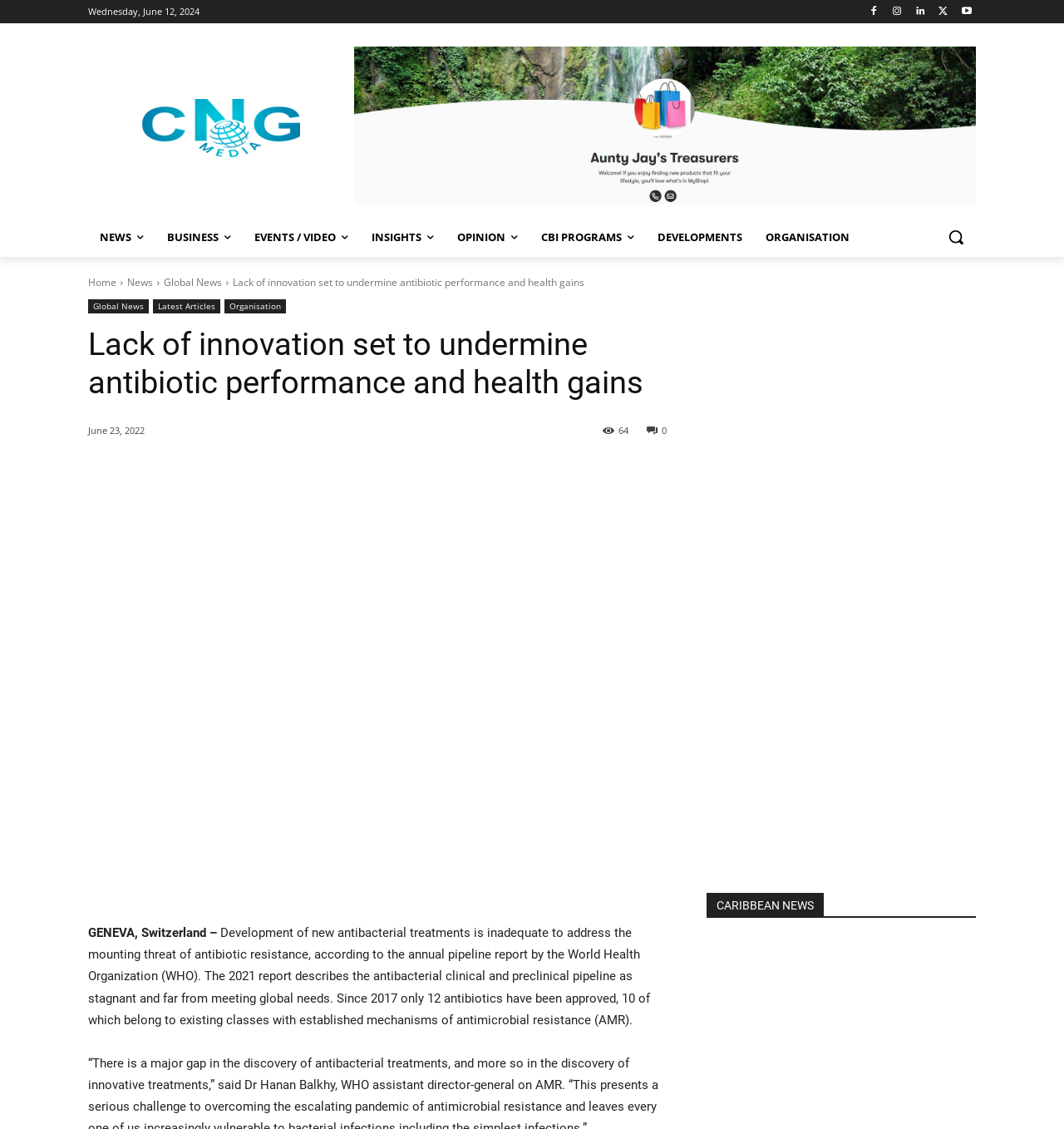Carefully examine the image and provide an in-depth answer to the question: What is the category of the news article?

I found the category of the news article by looking at the link element with the bounding box coordinates [0.154, 0.244, 0.209, 0.256], which contains the text 'Global News'.